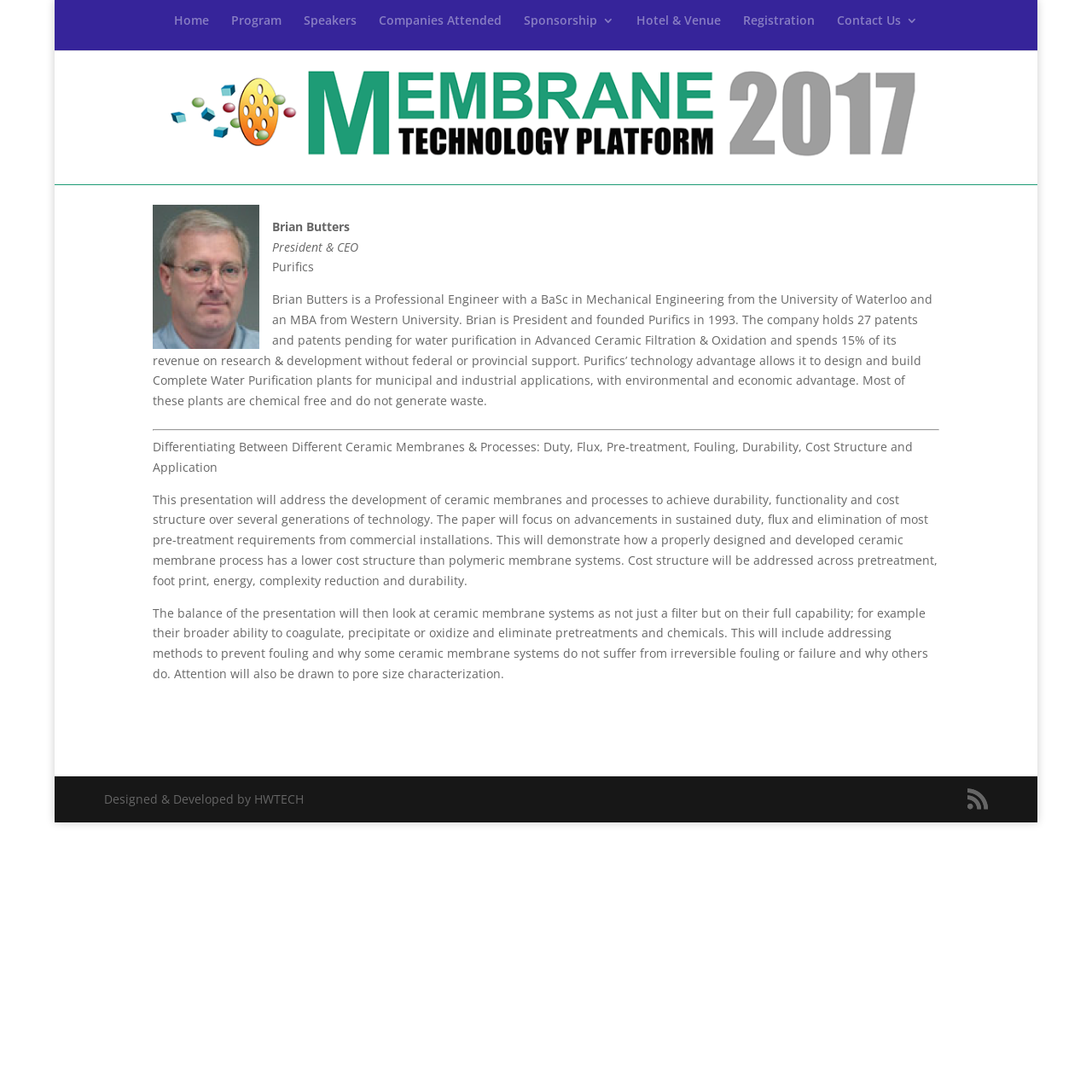Please identify the bounding box coordinates for the region that you need to click to follow this instruction: "Learn about 'Hotel & Venue'".

[0.583, 0.013, 0.66, 0.046]